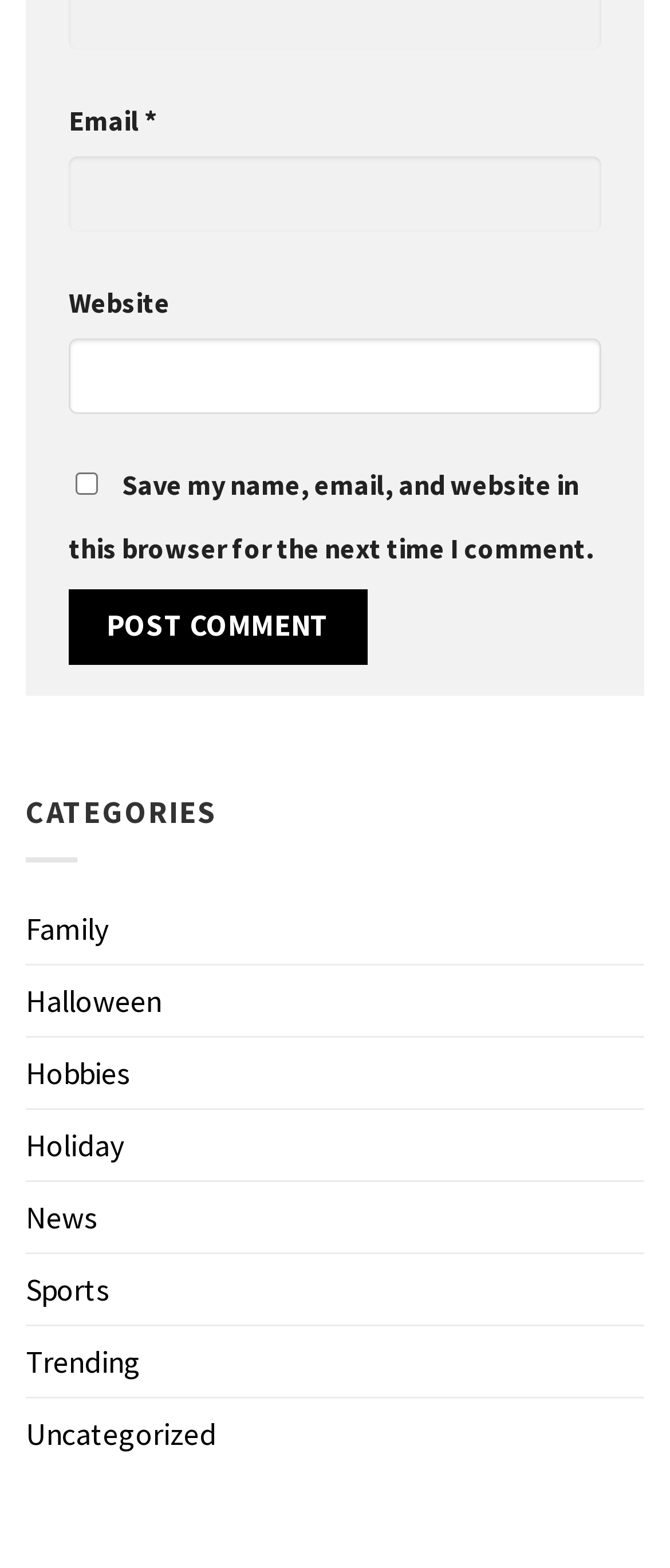How many categories are listed?
Give a detailed explanation using the information visible in the image.

There are 9 links listed under the 'CATEGORIES' heading, which are 'Family', 'Halloween', 'Hobbies', 'Holiday', 'News', 'Sports', 'Trending', and 'Uncategorized'.